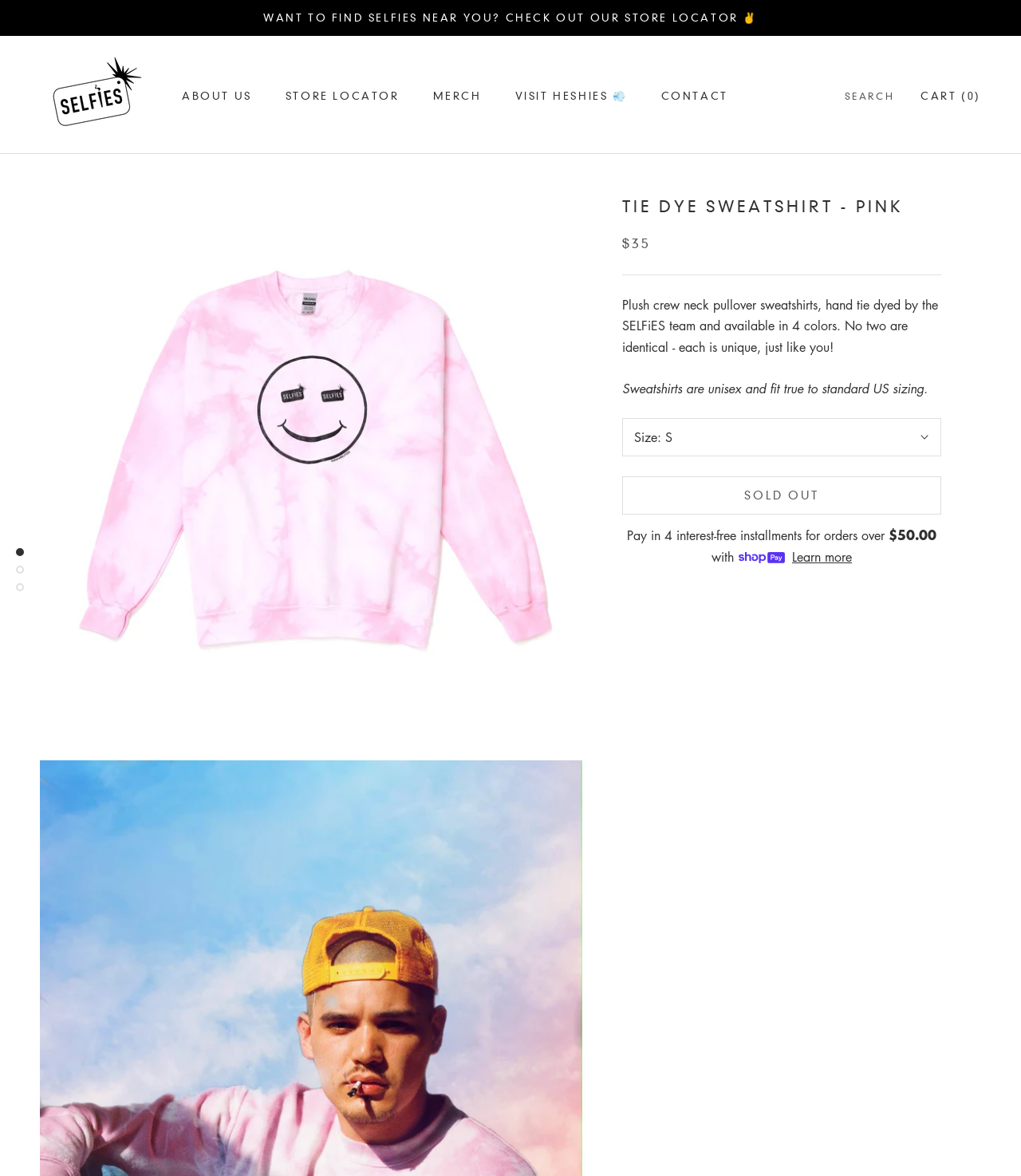Please use the details from the image to answer the following question comprehensively:
What is the name of the sweatshirt?

I found the answer by looking at the text element with the bounding box coordinates [0.039, 0.165, 0.57, 0.626] which contains the text 'Tie Dye Sweatshirt - Pink'.